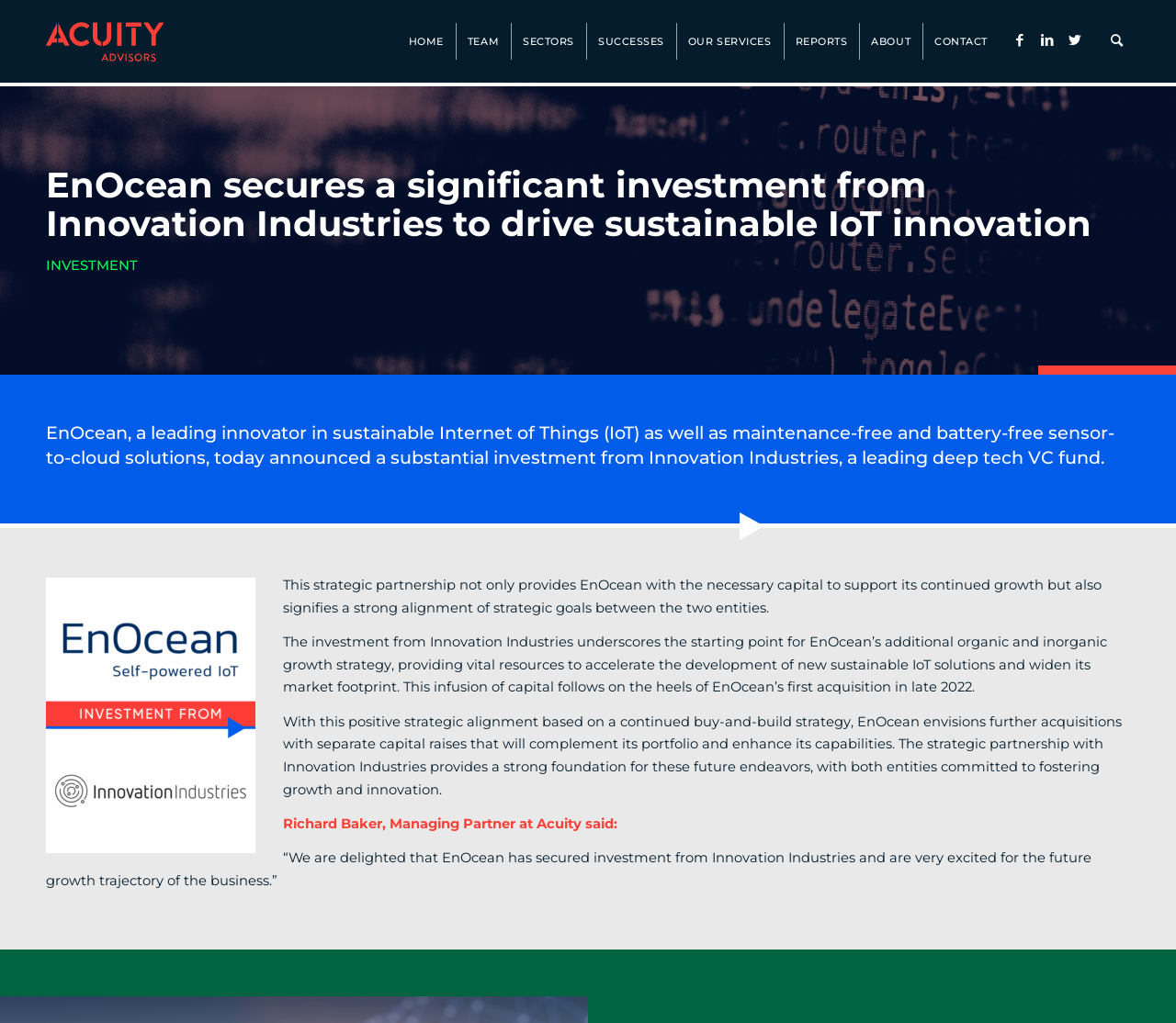What is the name of the company that received investment? Analyze the screenshot and reply with just one word or a short phrase.

EnOcean